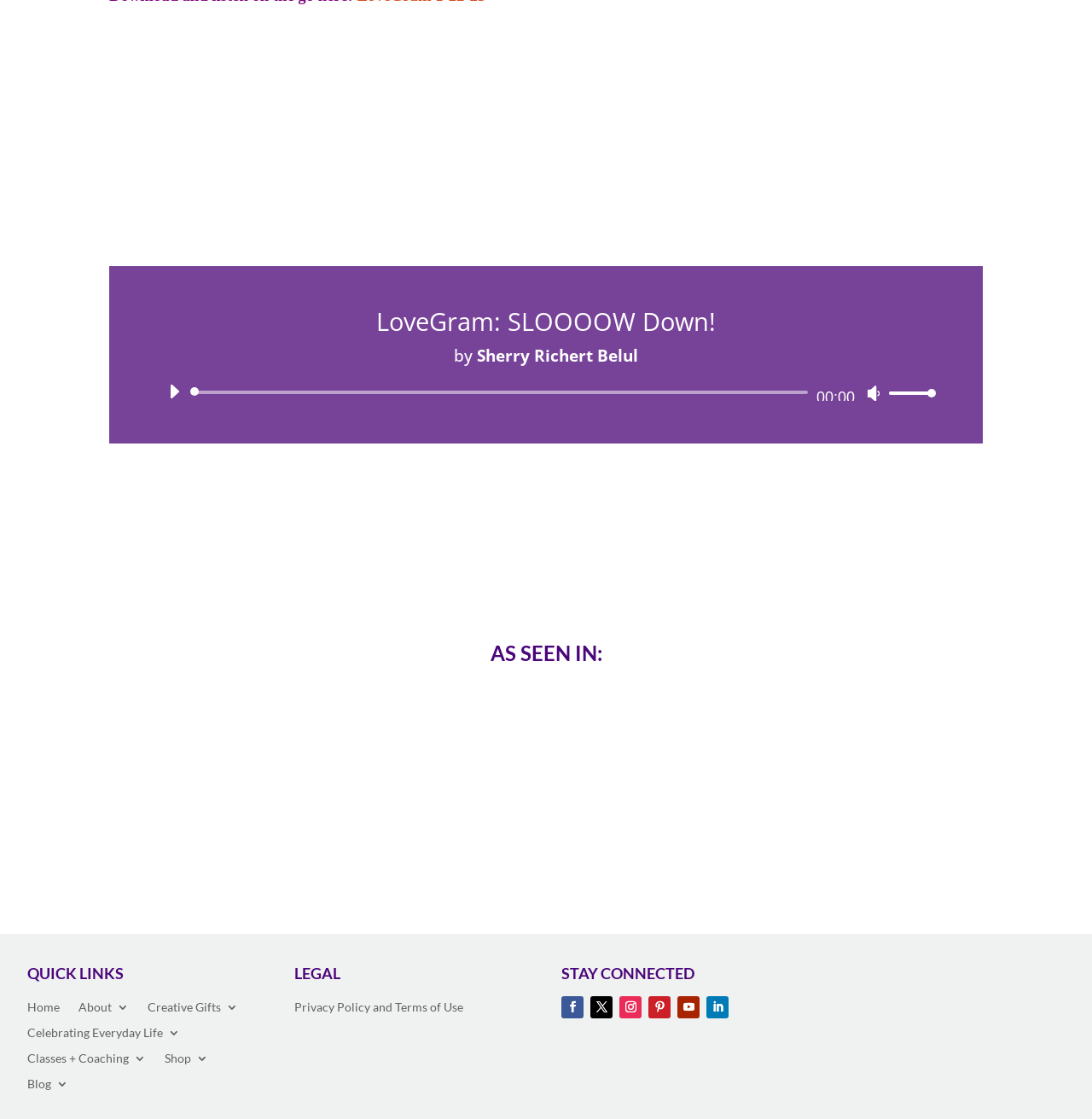Find the bounding box coordinates of the clickable element required to execute the following instruction: "Follow on Facebook". Provide the coordinates as four float numbers between 0 and 1, i.e., [left, top, right, bottom].

[0.514, 0.89, 0.535, 0.91]